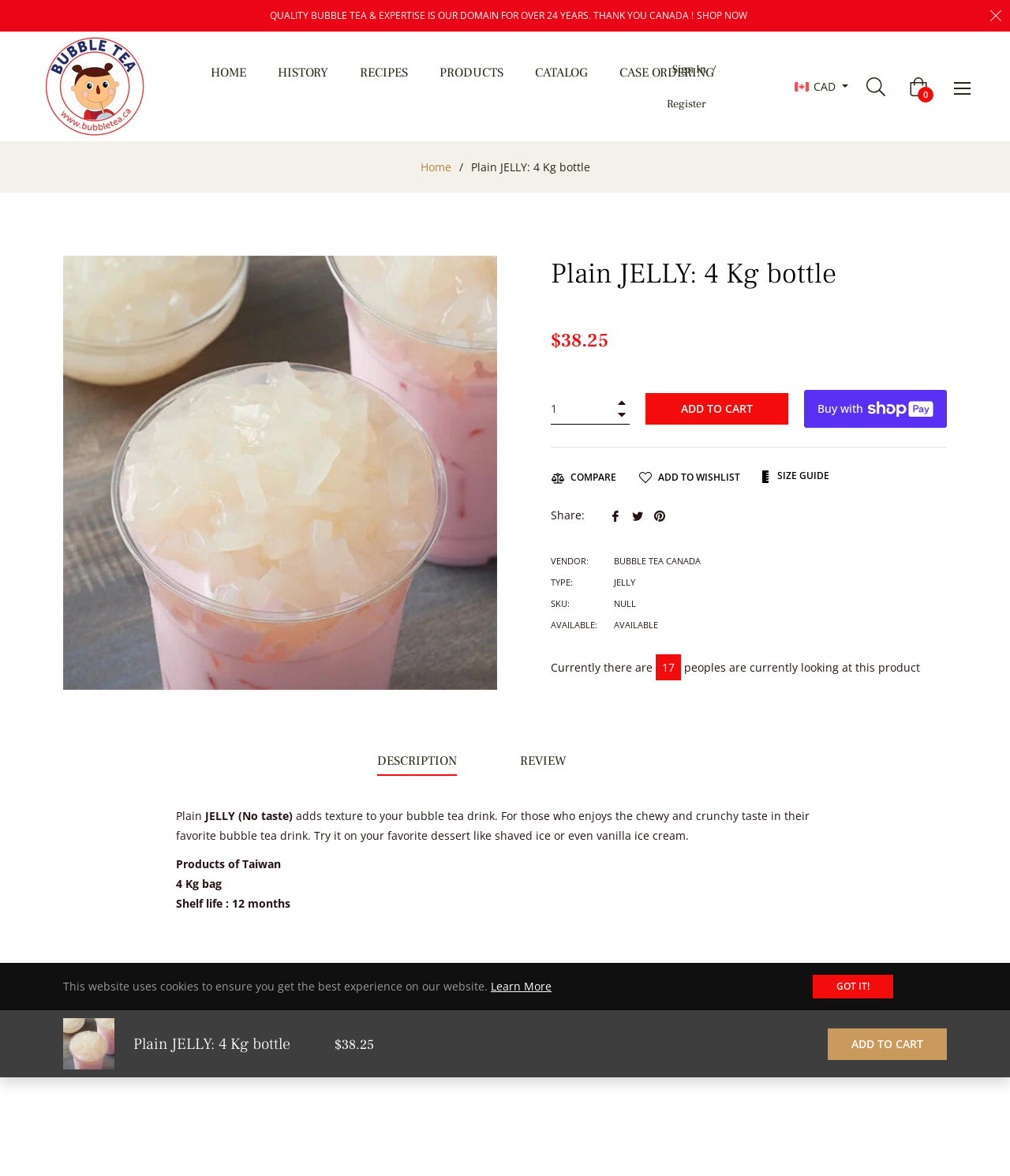How many people are currently looking at this product?
Using the information presented in the image, please offer a detailed response to the question.

The number of people currently looking at this product can be found in the product description section, where it is stated that 'Currently there are 26 people are currently looking at this product'.